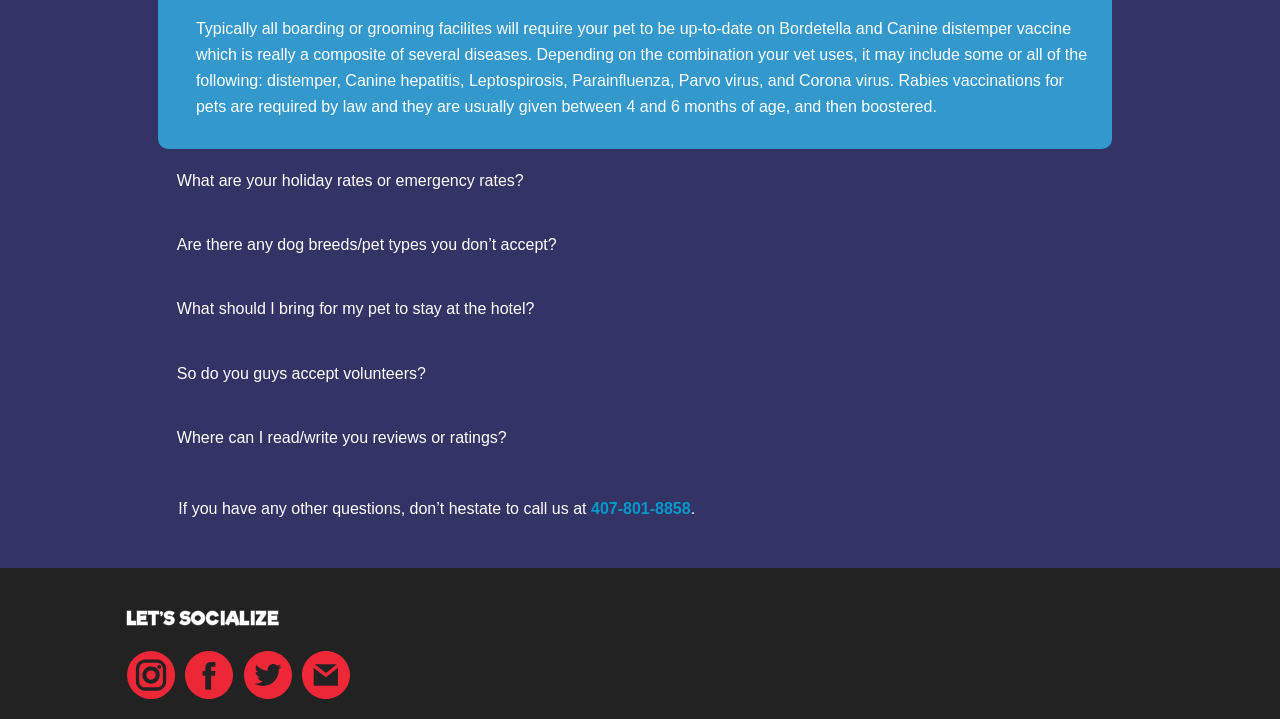Determine the coordinates of the bounding box that should be clicked to complete the instruction: "Click the 'Facebook' link". The coordinates should be represented by four float numbers between 0 and 1: [left, top, right, bottom].

[0.213, 0.659, 0.271, 0.683]